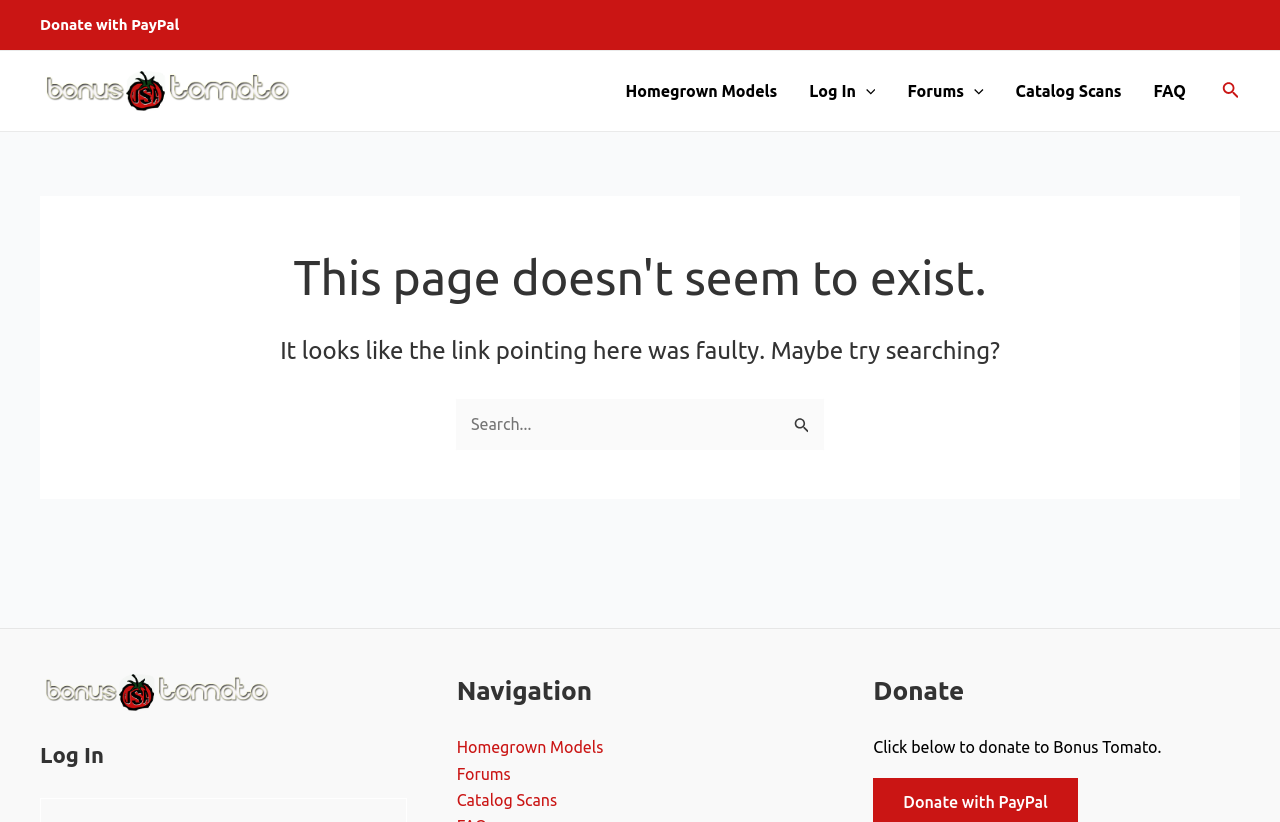Identify and provide the text content of the webpage's primary headline.

This page doesn't seem to exist.